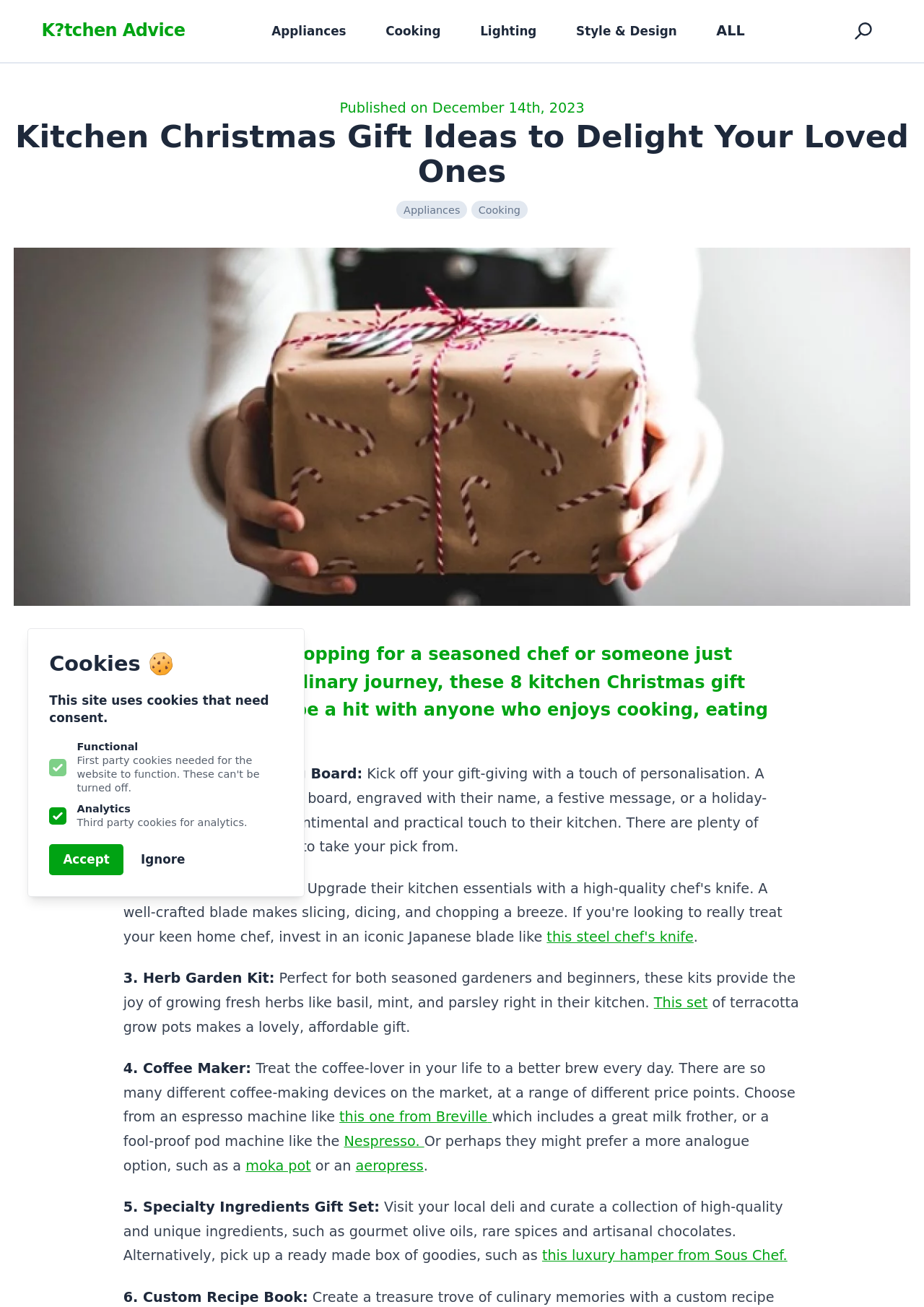Identify the bounding box for the UI element specified in this description: "This set". The coordinates must be four float numbers between 0 and 1, formatted as [left, top, right, bottom].

[0.708, 0.761, 0.766, 0.774]